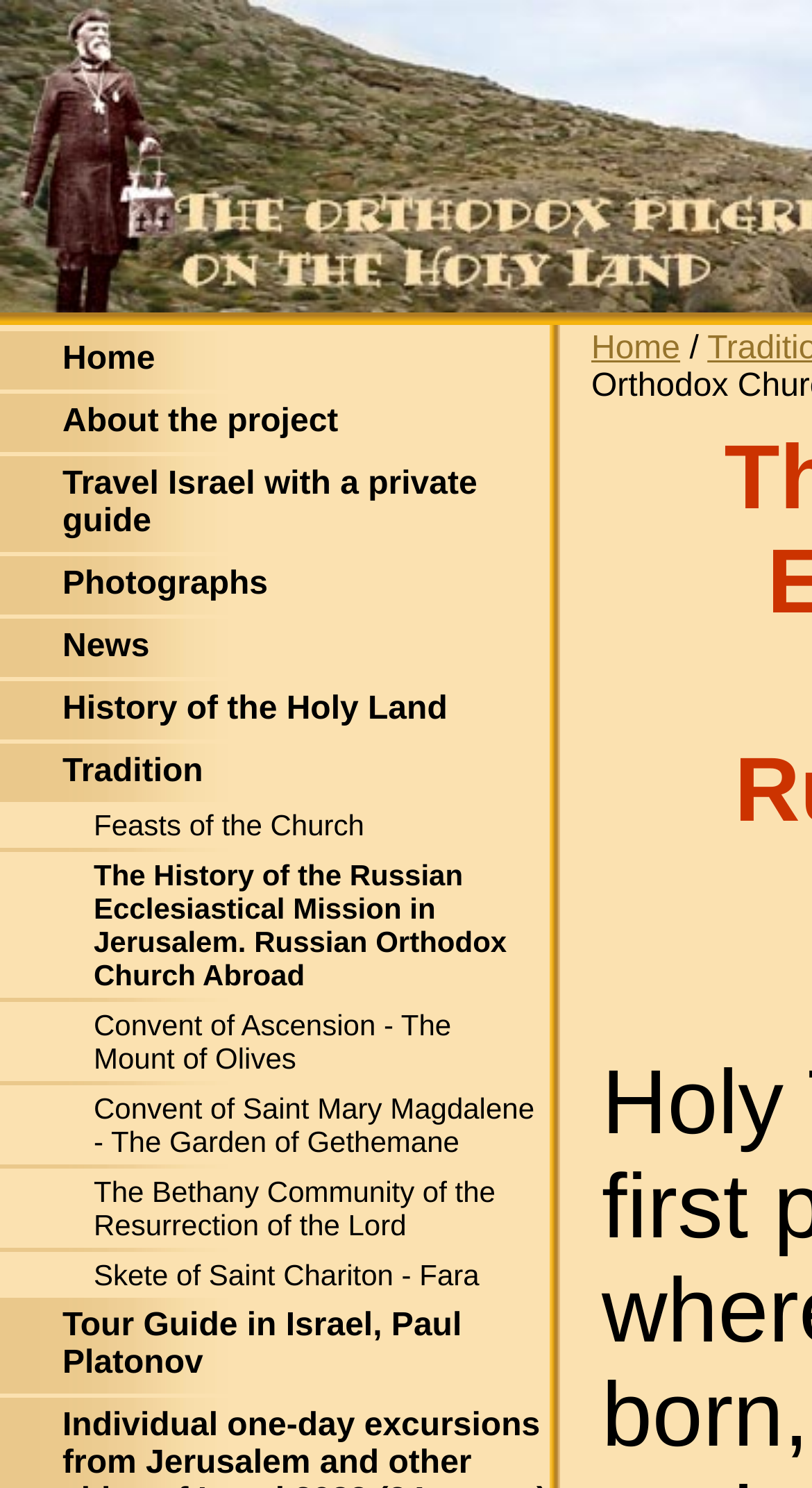What is the second link in the sidebar?
Give a single word or phrase as your answer by examining the image.

About the project